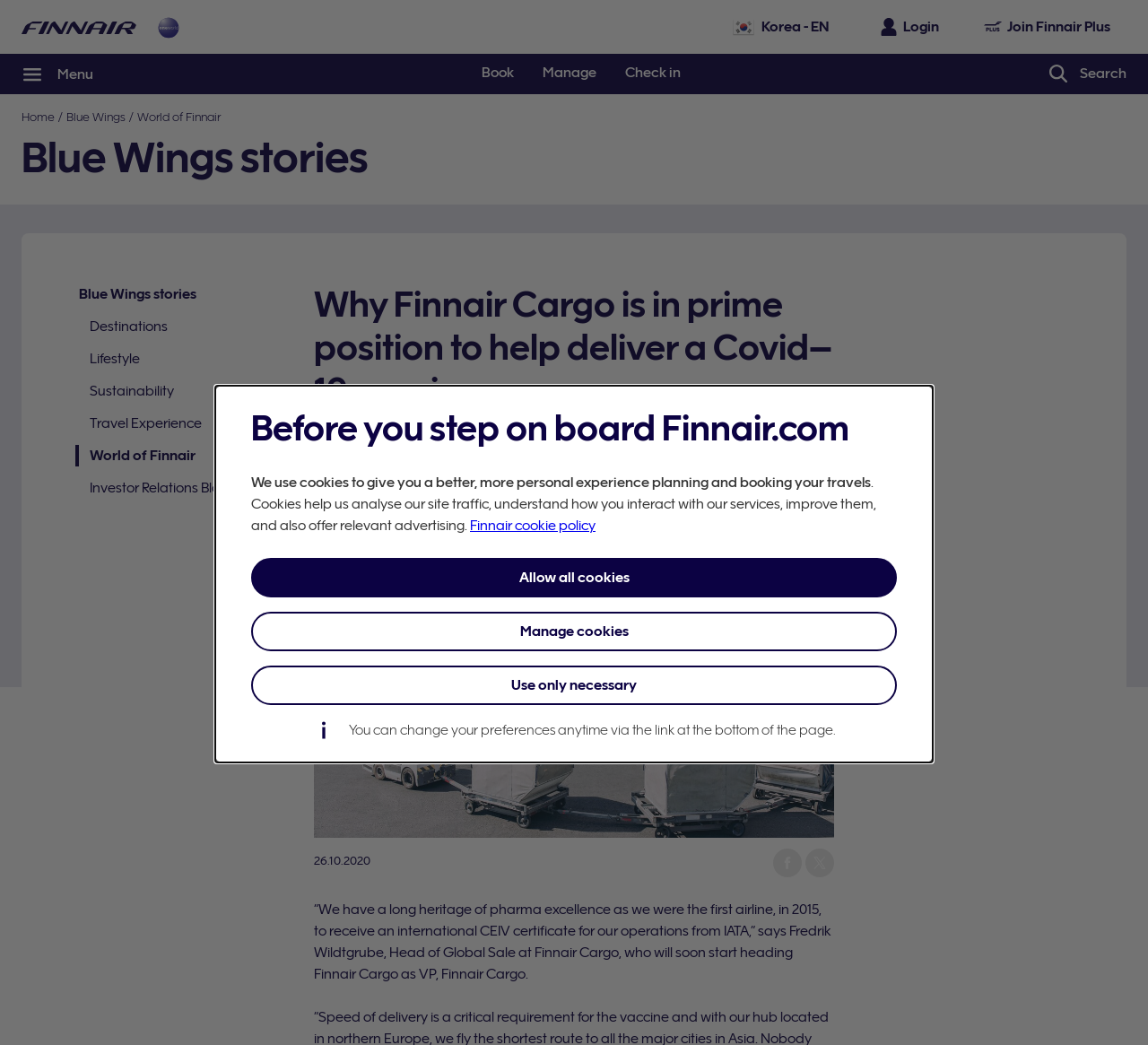Find the bounding box of the web element that fits this description: "Blue Wings stories".

[0.056, 0.271, 0.255, 0.292]